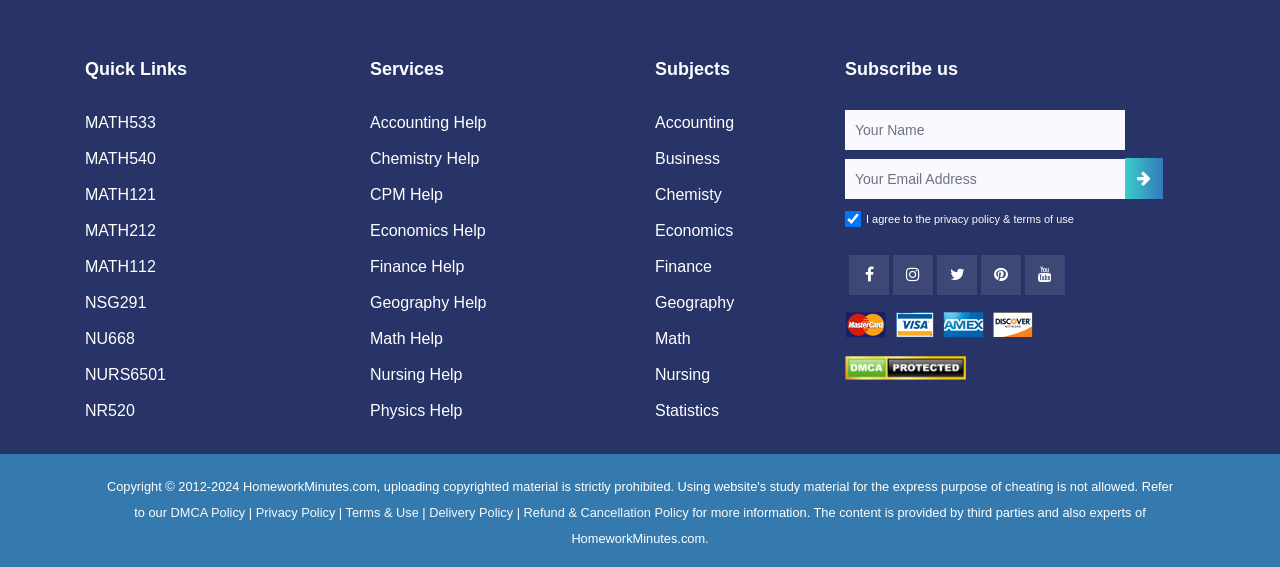What social media platforms are linked?
Answer the question with as much detail as possible.

The social media platforms linked are Facebook, Instagram, Twitter, and Youtube. These links are located at the bottom of the webpage, allowing users to connect with the website on various social media platforms.